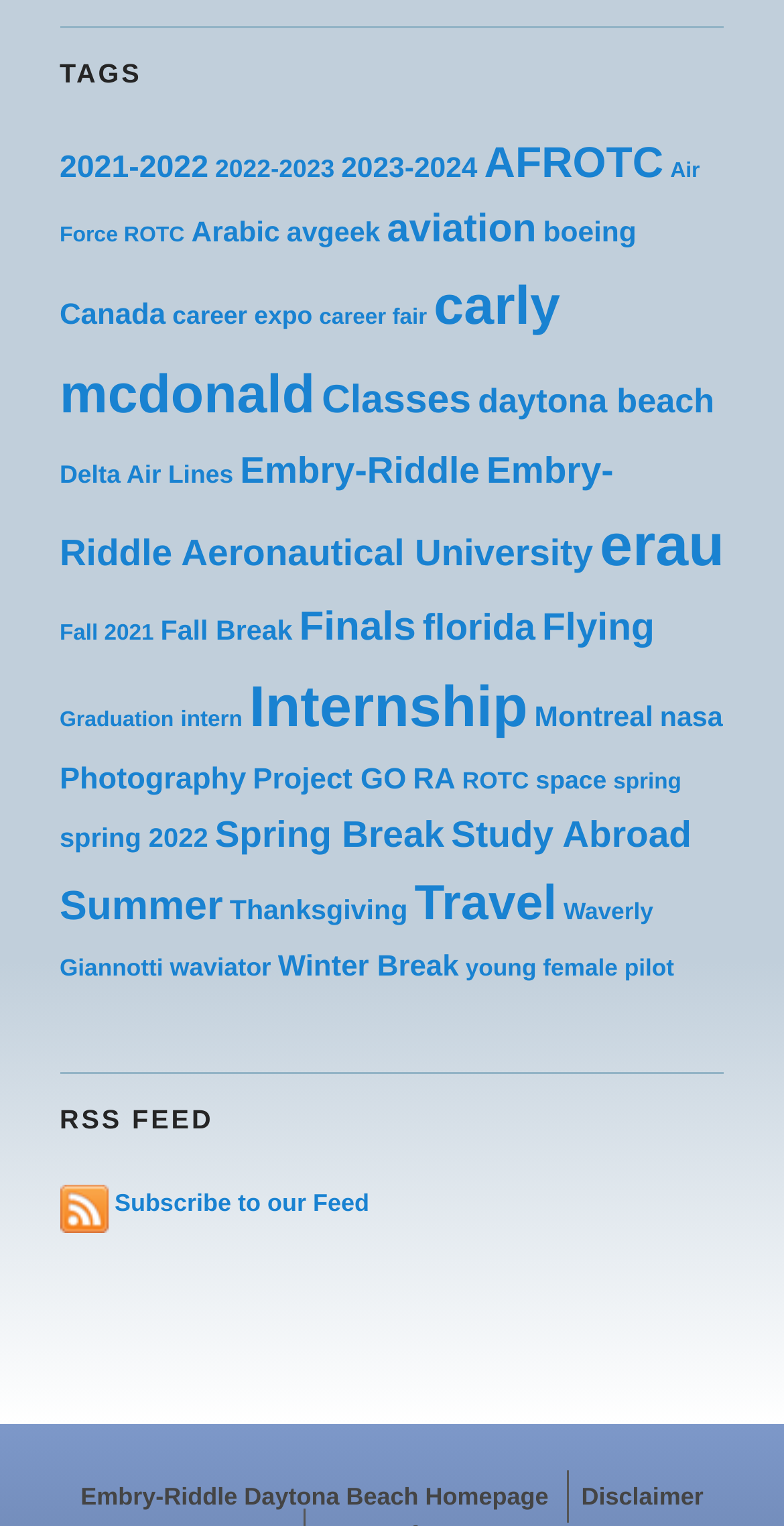What is the second heading on this webpage?
Provide a one-word or short-phrase answer based on the image.

RSS FEED